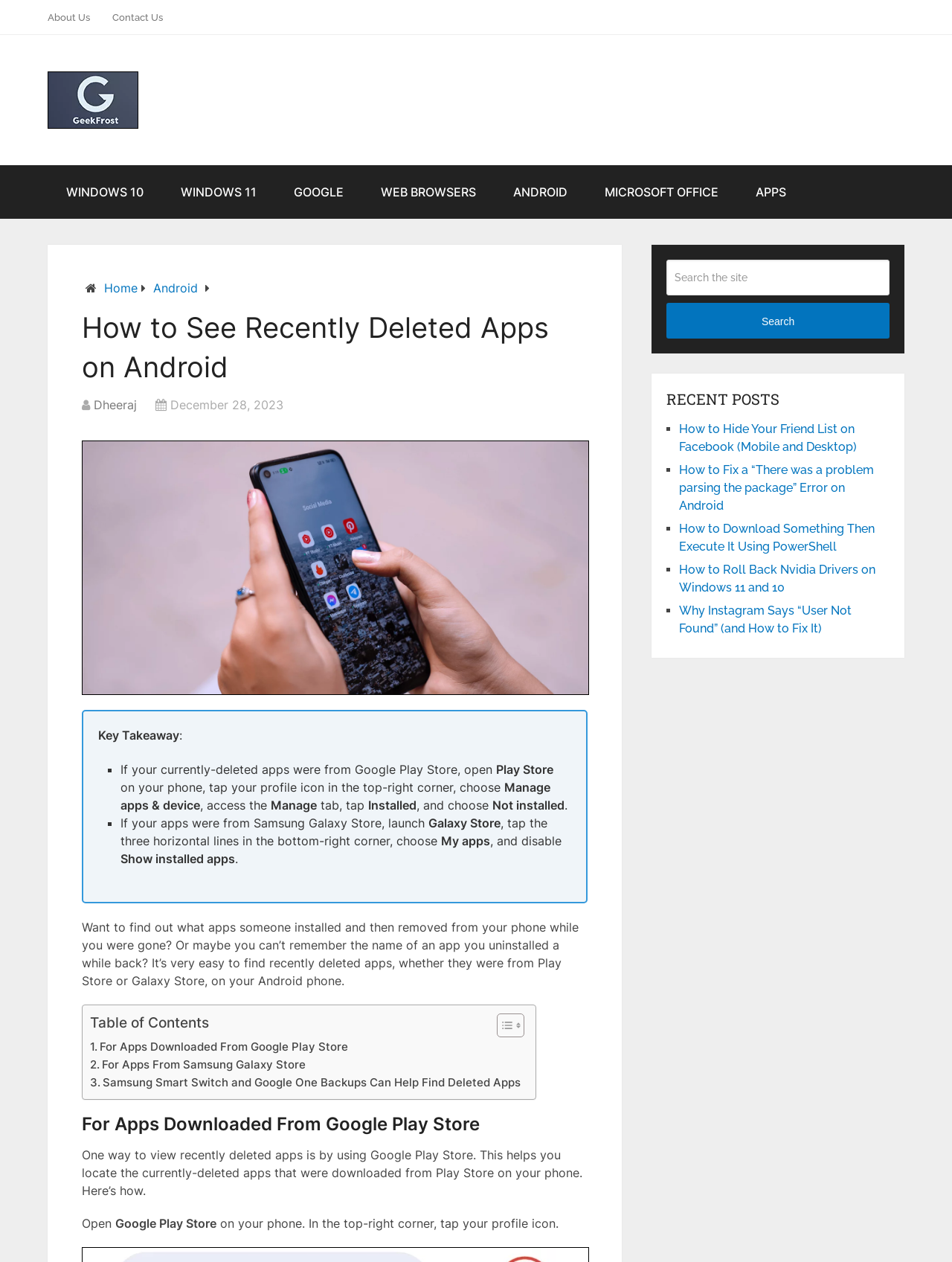Answer the question in one word or a short phrase:
What is the website's name?

GeekFrost